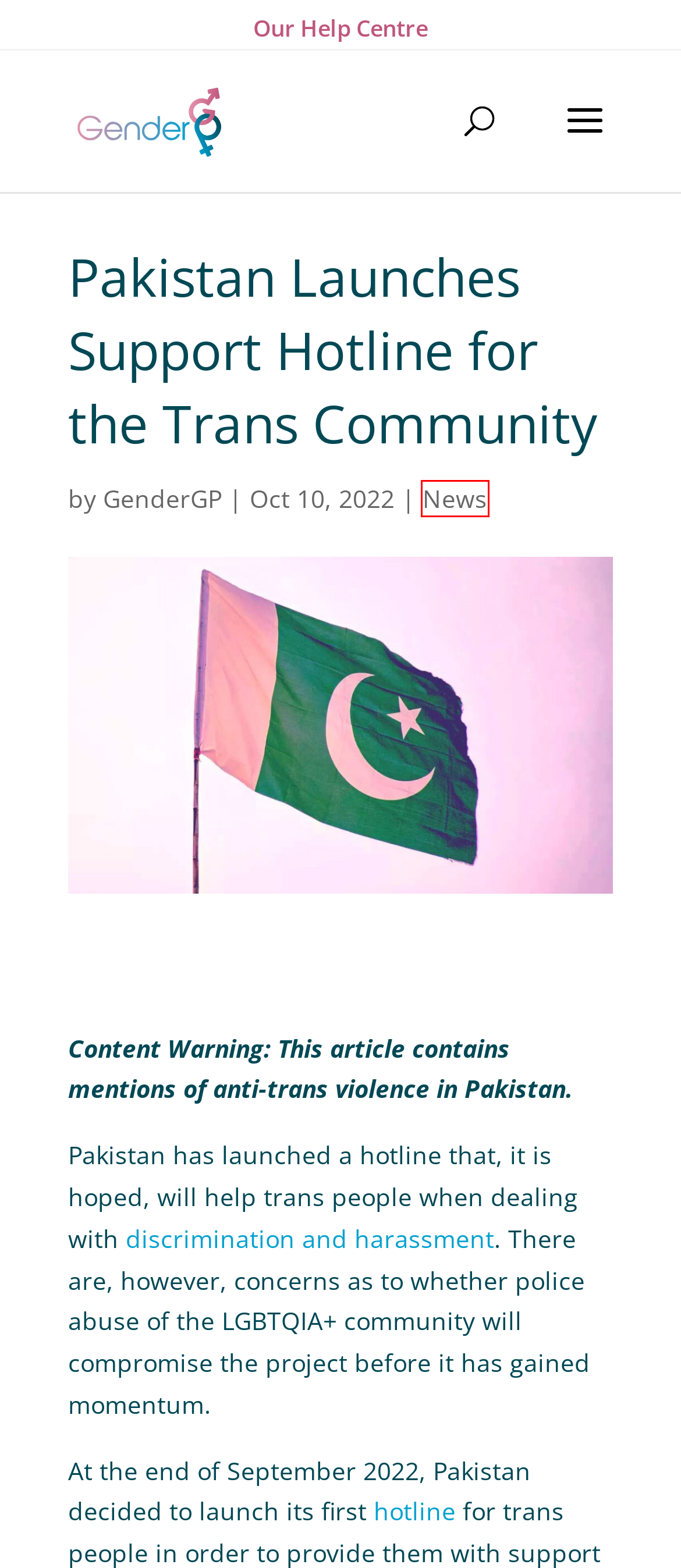Evaluate the webpage screenshot and identify the element within the red bounding box. Select the webpage description that best fits the new webpage after clicking the highlighted element. Here are the candidates:
A. Help Centre - GenderGP Transgender Services
B. Response to the Cass Review - GenderGP Transgender Services
C. Privacy Policy - GenderGP Transgender Services
D. GenderGP Healthcare Professional Licensing Policy
E. Workplace Discrimination: Being Trans and Non-Binary at Work
F. News Archives - GenderGP Transgender Services
G. GenderGP: Online Transgender Clinic | Worldwide Gender Clinic
H. Message from Dr Webberley - We stand with WPATH - GenderGP Transgender Services

F